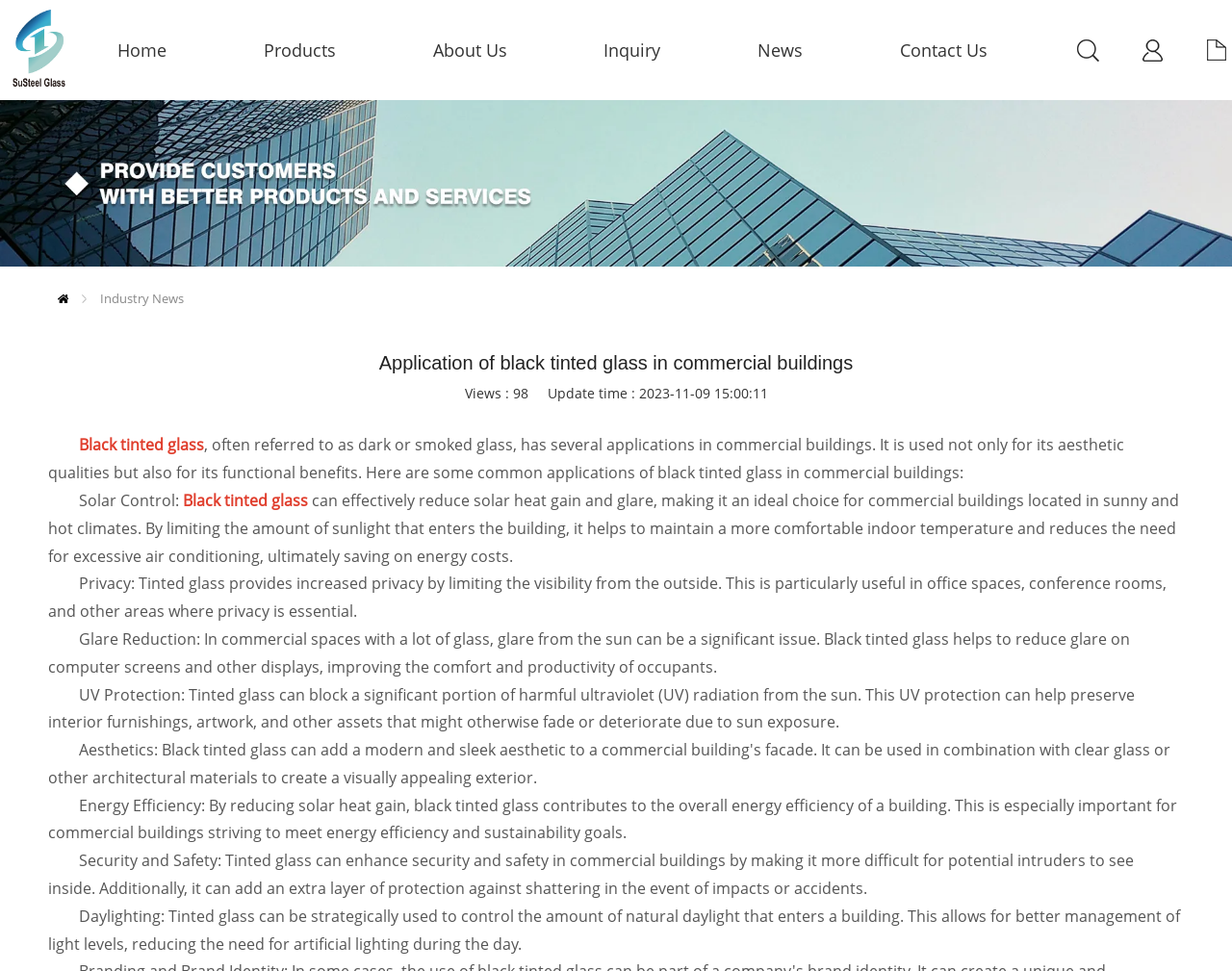How many views does this webpage have?
Refer to the screenshot and answer in one word or phrase.

98